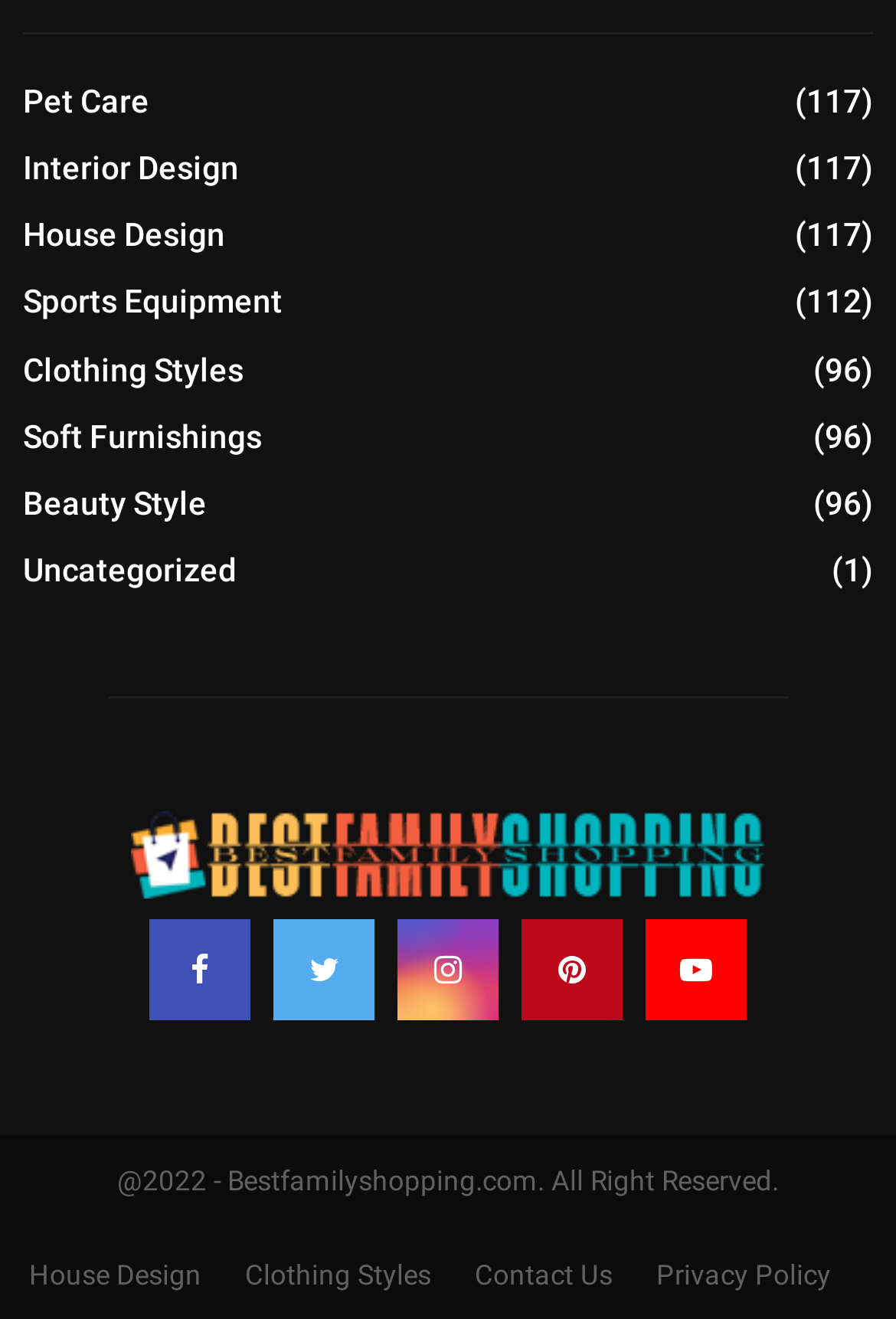What is the logo of the website?
Refer to the image and offer an in-depth and detailed answer to the question.

The logo of the website is an image, which is a child element of the link with the text 'logo'. The image is bounded by the coordinates [0.147, 0.615, 0.853, 0.682].